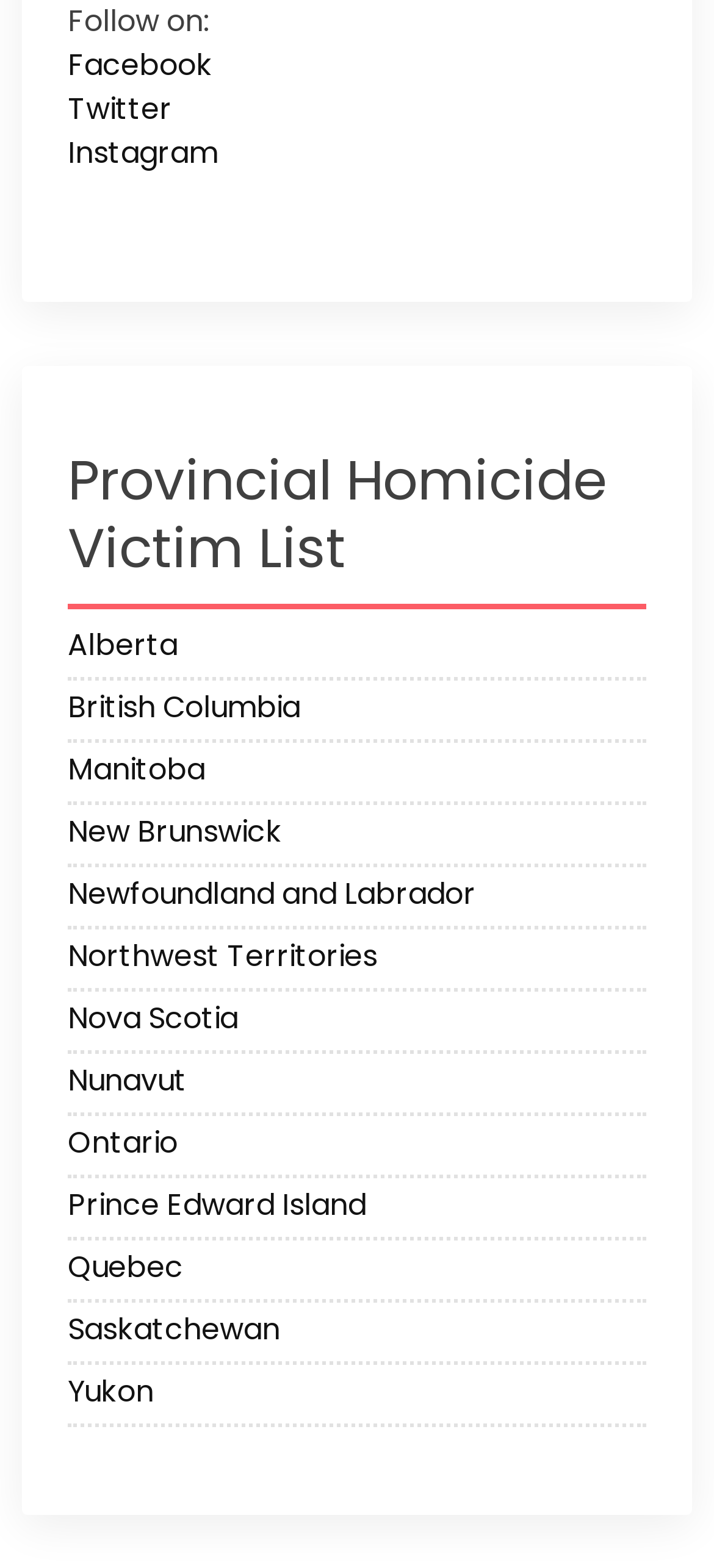Given the description of the UI element: "British Columbia", predict the bounding box coordinates in the form of [left, top, right, bottom], with each value being a float between 0 and 1.

[0.095, 0.437, 0.905, 0.471]